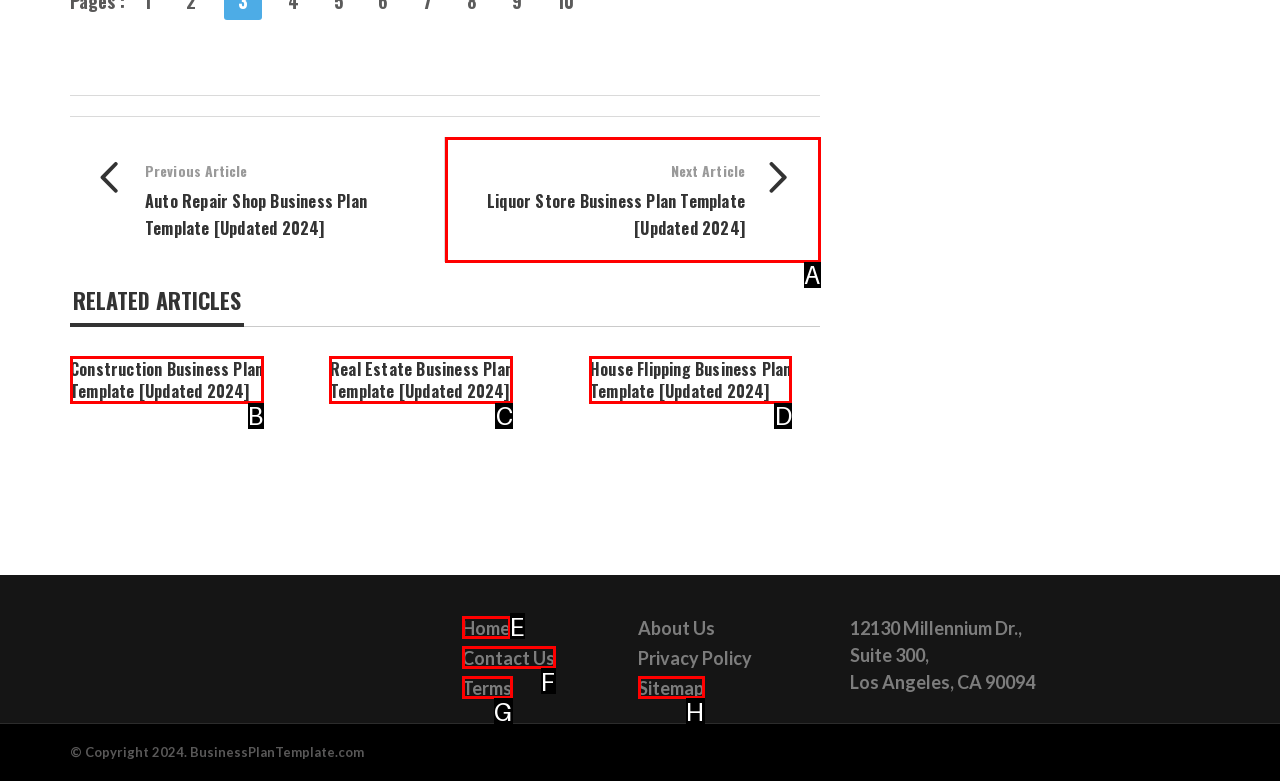Point out the HTML element that matches the following description: OTT Punjabi Movies
Answer with the letter from the provided choices.

None